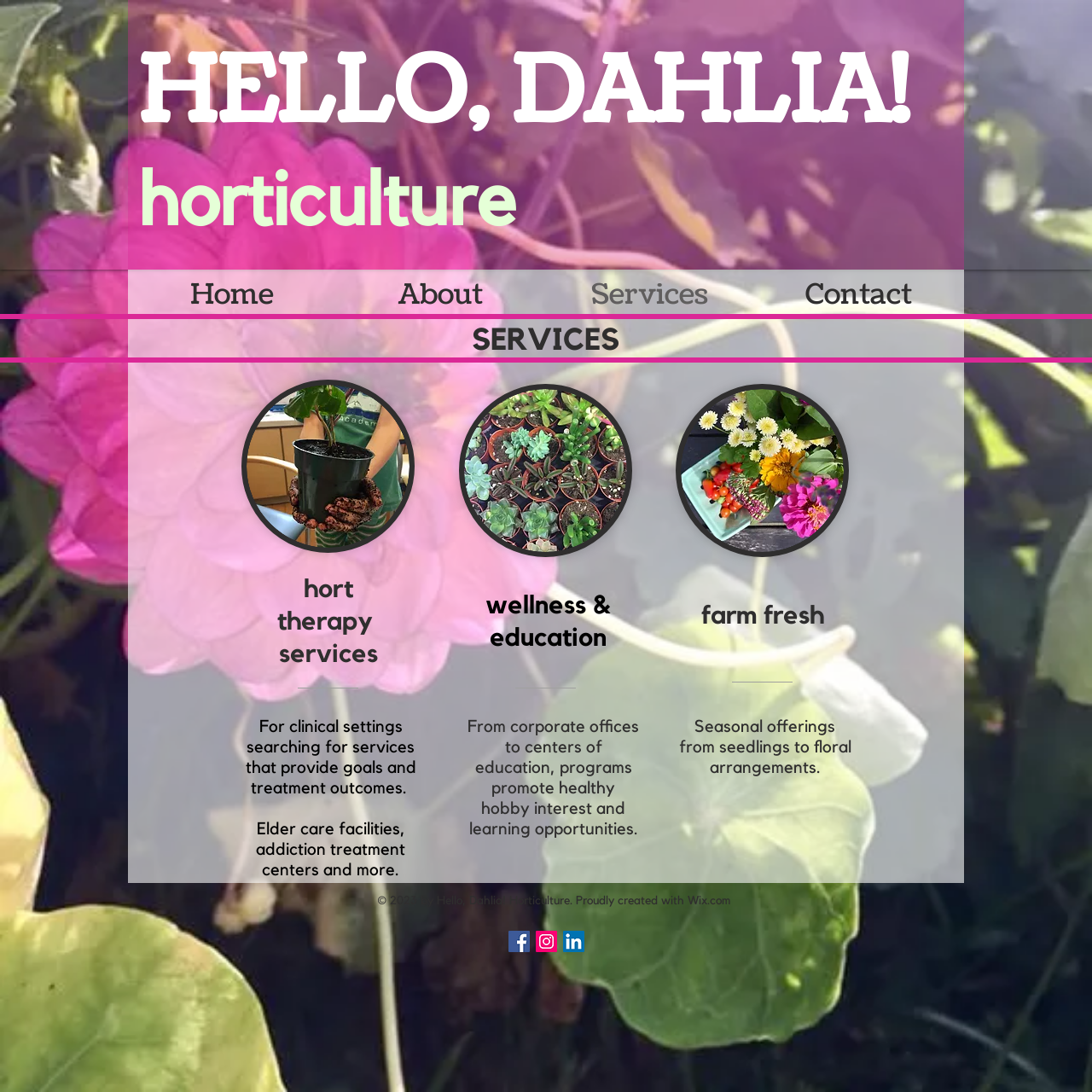What is the purpose of the services for clinical settings?
Refer to the image and respond with a one-word or short-phrase answer.

Goals and treatment outcomes